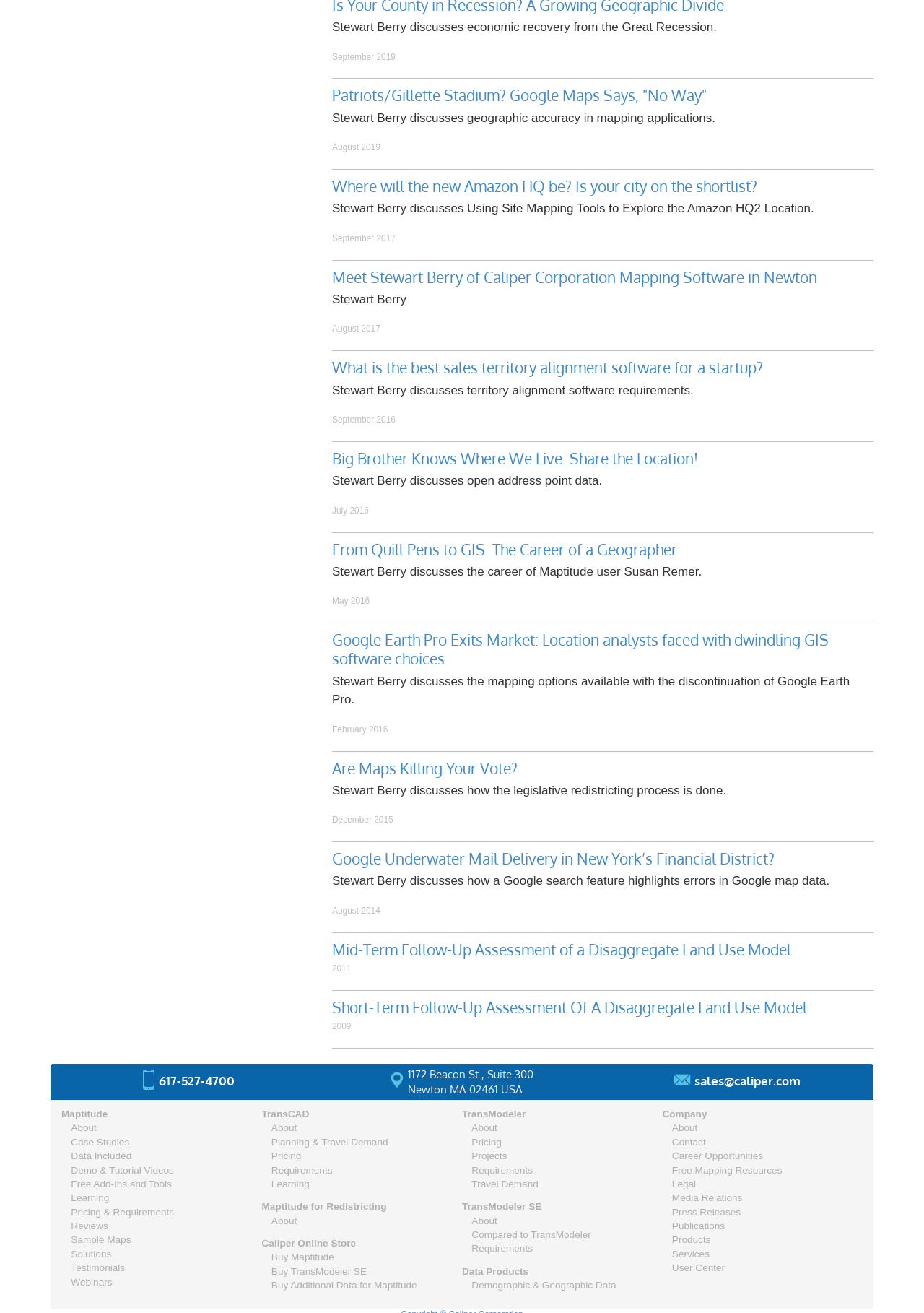Determine the bounding box coordinates of the UI element described below. Use the format (top-left x, top-left y, bottom-right x, bottom-right y) with floating point numbers between 0 and 1: Grant Sheehan & Phantom House

None